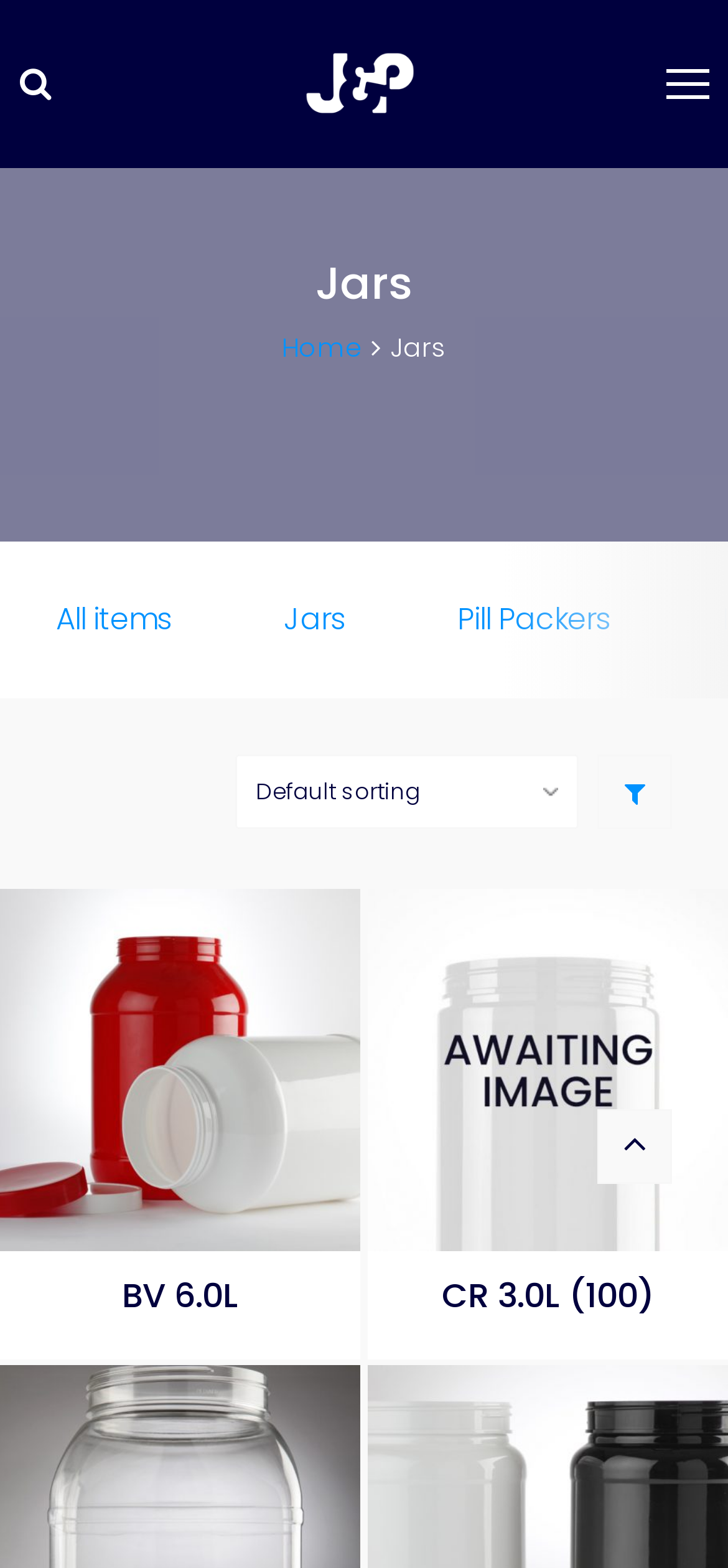Could you indicate the bounding box coordinates of the region to click in order to complete this instruction: "select an option from the combobox".

[0.323, 0.481, 0.795, 0.529]